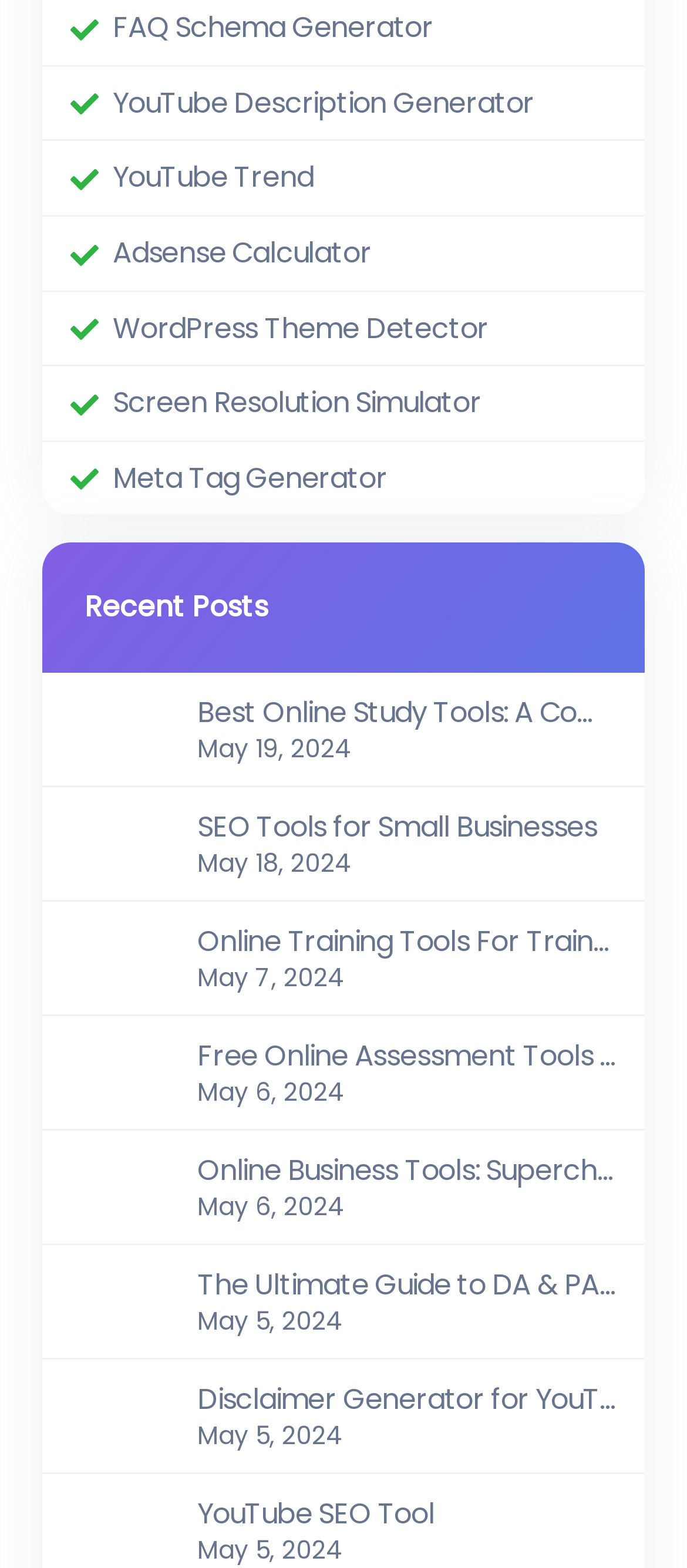Find the bounding box coordinates of the element's region that should be clicked in order to follow the given instruction: "Read the article Best Online Study Tools: A Comprehensive Guide for All Learners". The coordinates should consist of four float numbers between 0 and 1, i.e., [left, top, right, bottom].

[0.103, 0.451, 0.226, 0.477]